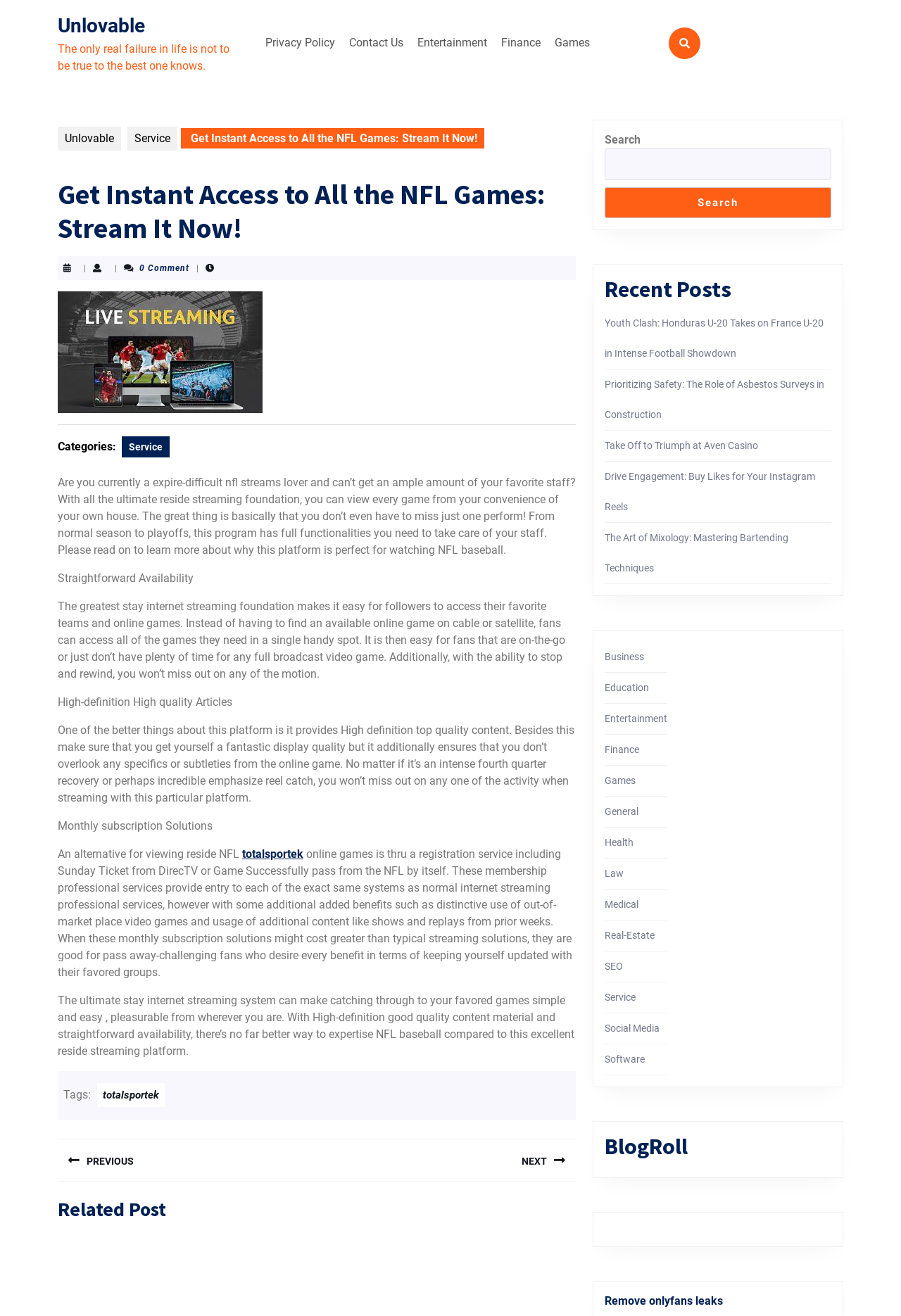Can you find the bounding box coordinates for the element to click on to achieve the instruction: "Search for something"?

[0.671, 0.113, 0.923, 0.137]